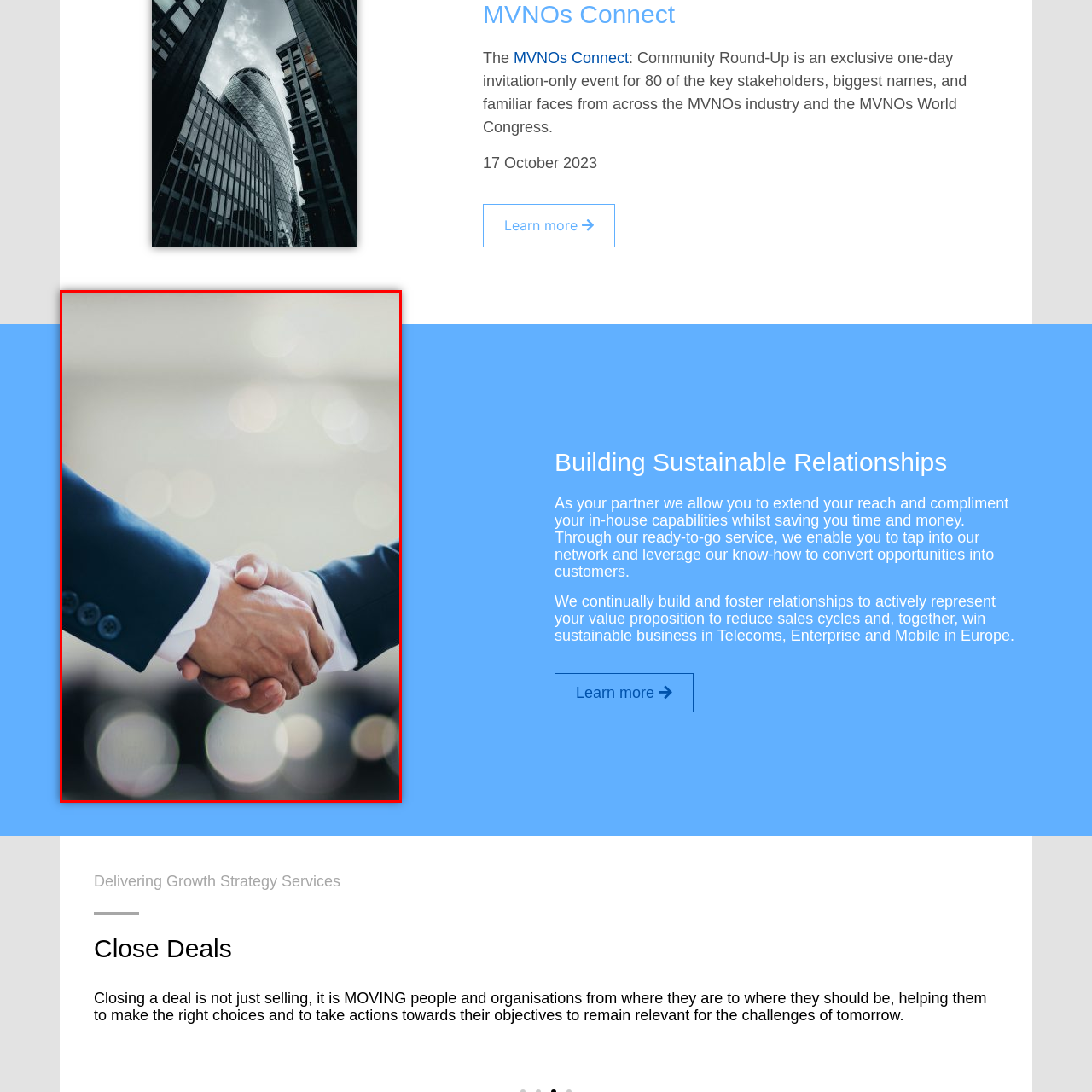What is the context of the image?
Review the image area surrounded by the red bounding box and give a detailed answer to the question.

The caption suggests that the image is set in a corporate context, reflecting the essence of teamwork and mutual support in the telecommunications industry.